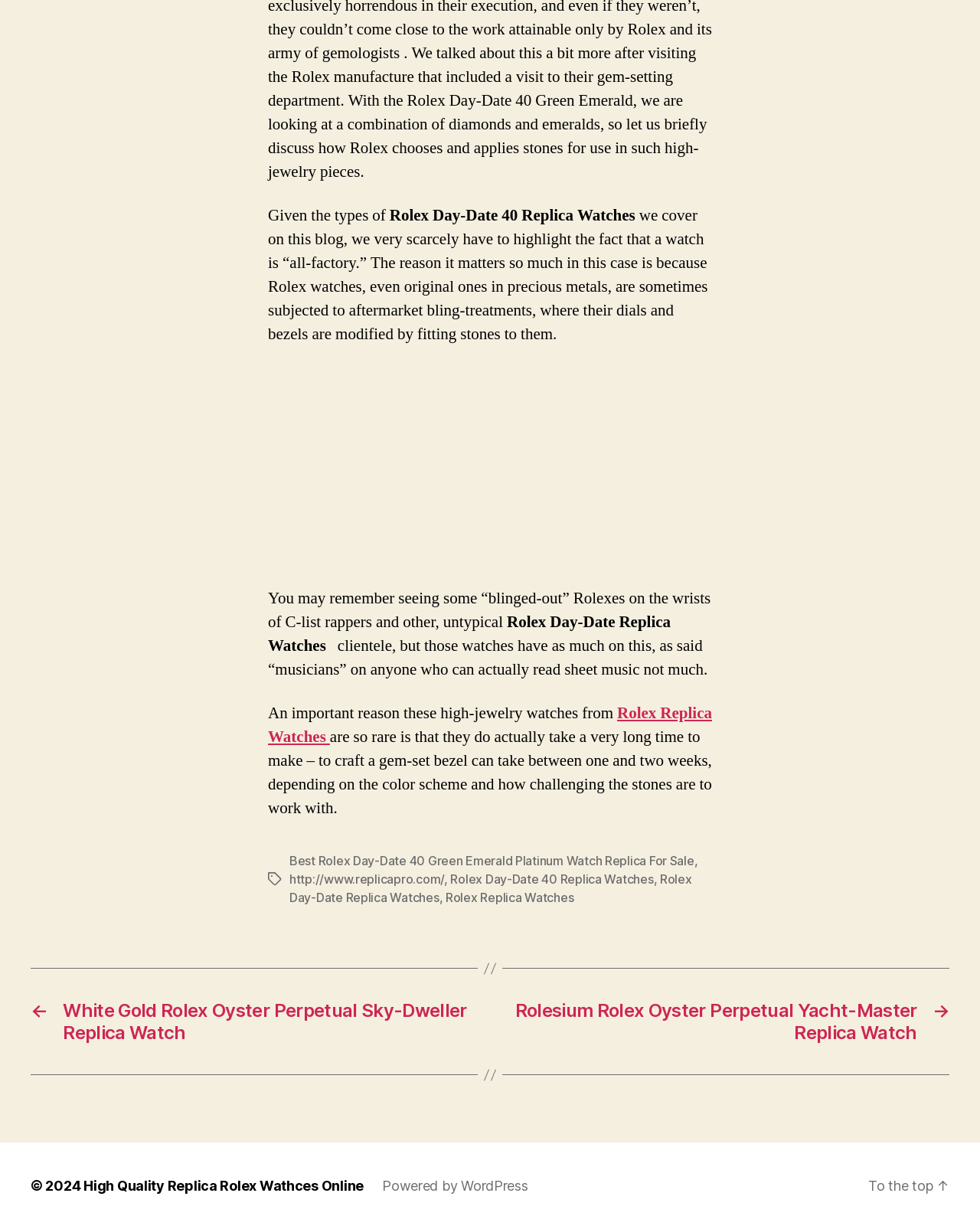What is the purpose of the gem-set bezel?
Kindly give a detailed and elaborate answer to the question.

According to the text, the gem-set bezel takes a long time to craft, suggesting that its purpose is for decorative purposes, adding aesthetic value to the watch.